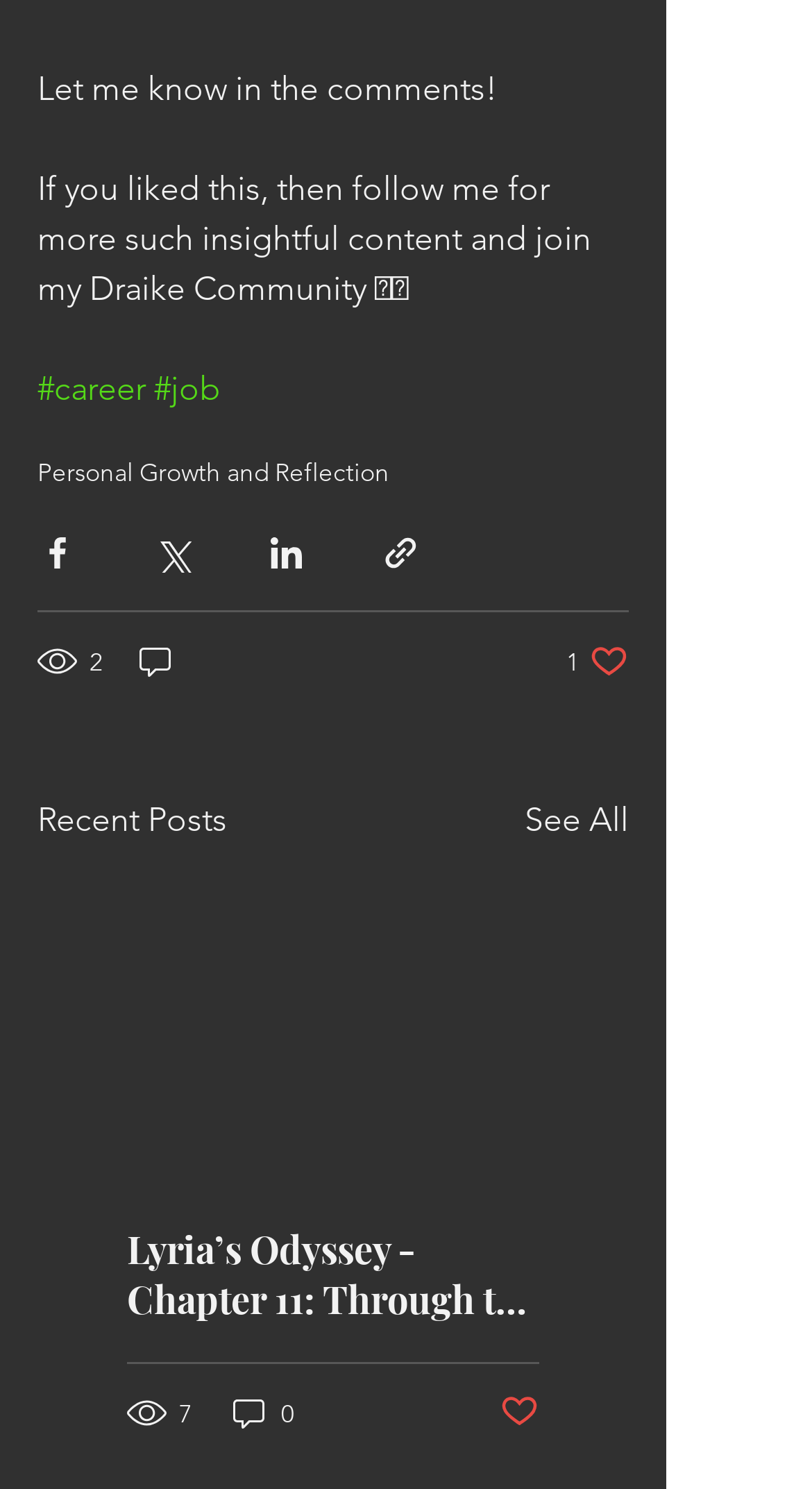Identify the bounding box coordinates of the HTML element based on this description: "#job".

[0.19, 0.248, 0.272, 0.275]